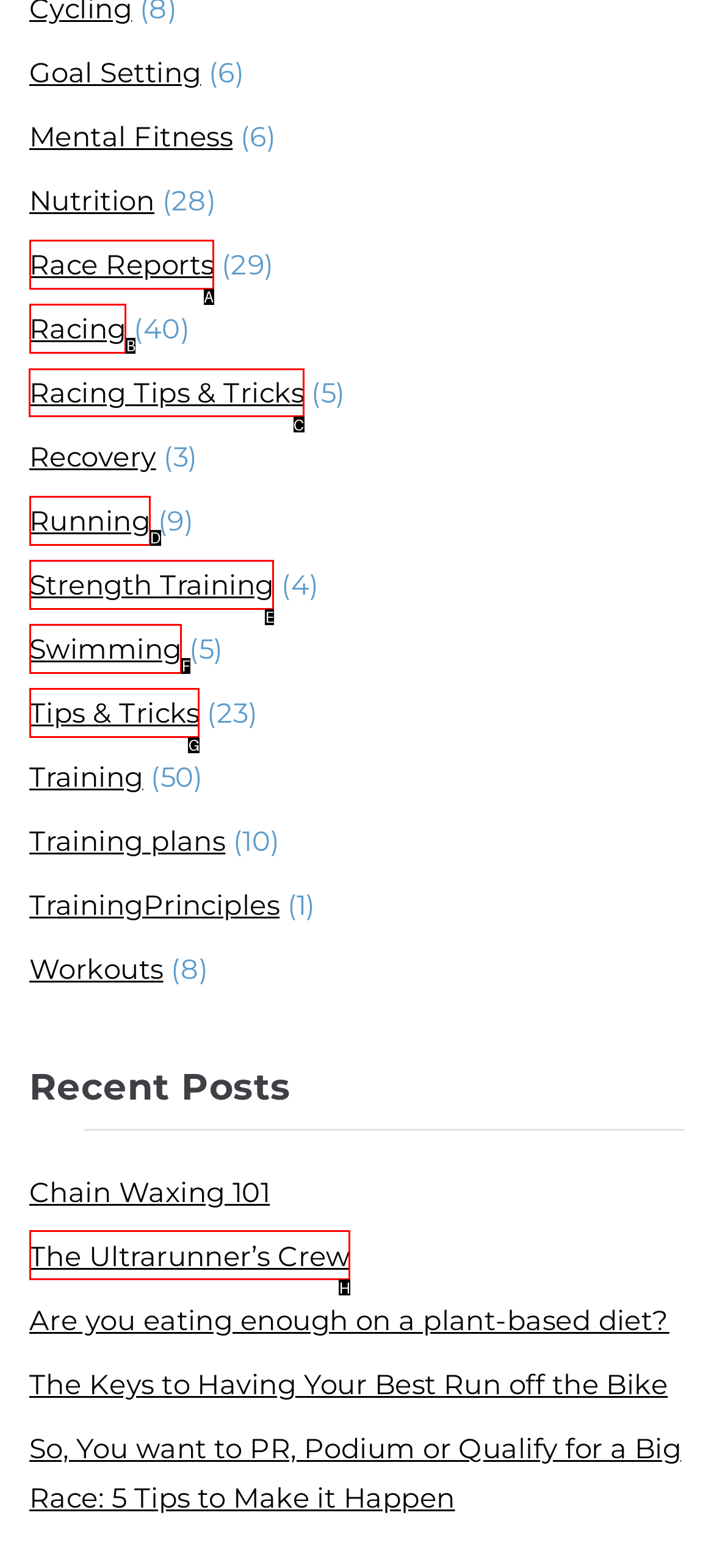Tell me which one HTML element I should click to complete the following task: Explore Racing Tips & Tricks Answer with the option's letter from the given choices directly.

C